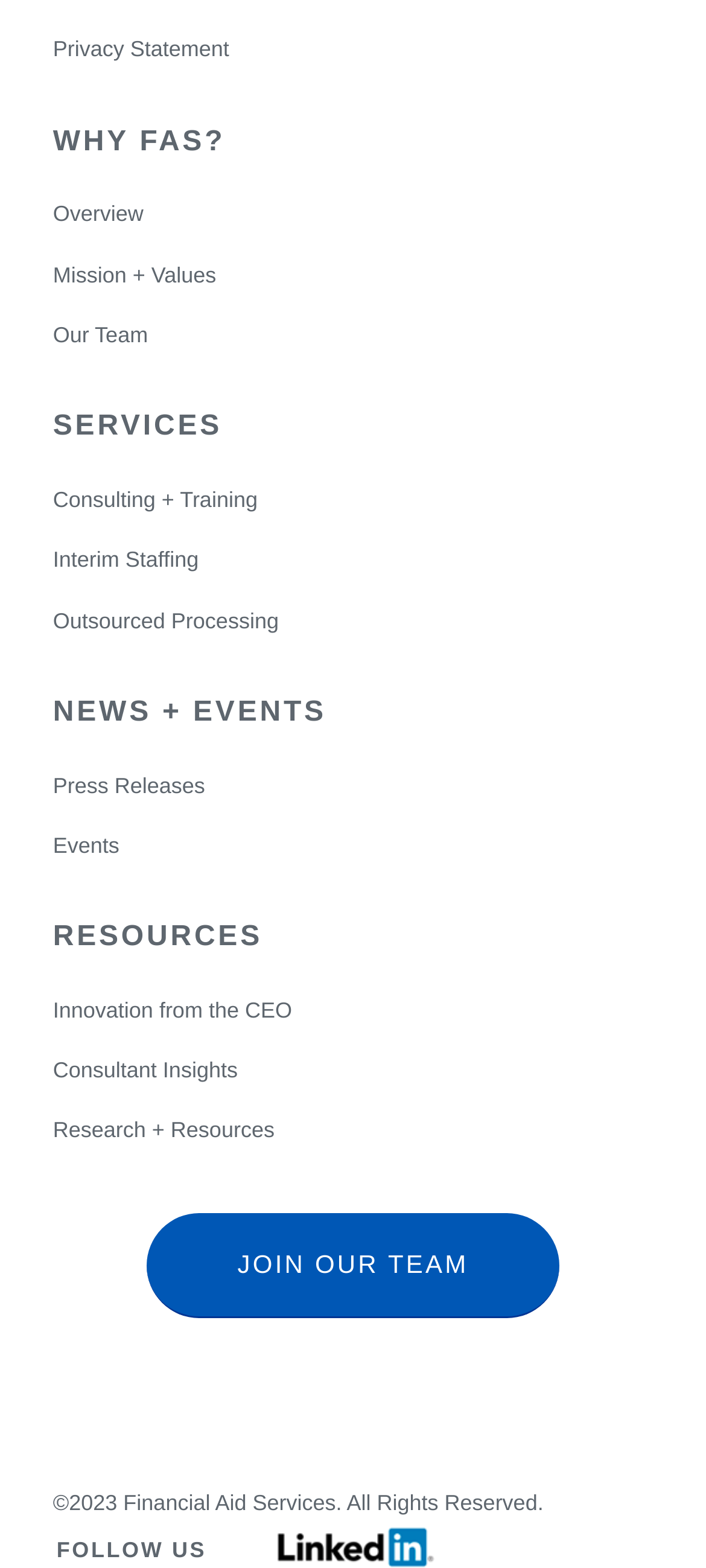Please identify the bounding box coordinates of the element's region that I should click in order to complete the following instruction: "View Faculty". The bounding box coordinates consist of four float numbers between 0 and 1, i.e., [left, top, right, bottom].

None